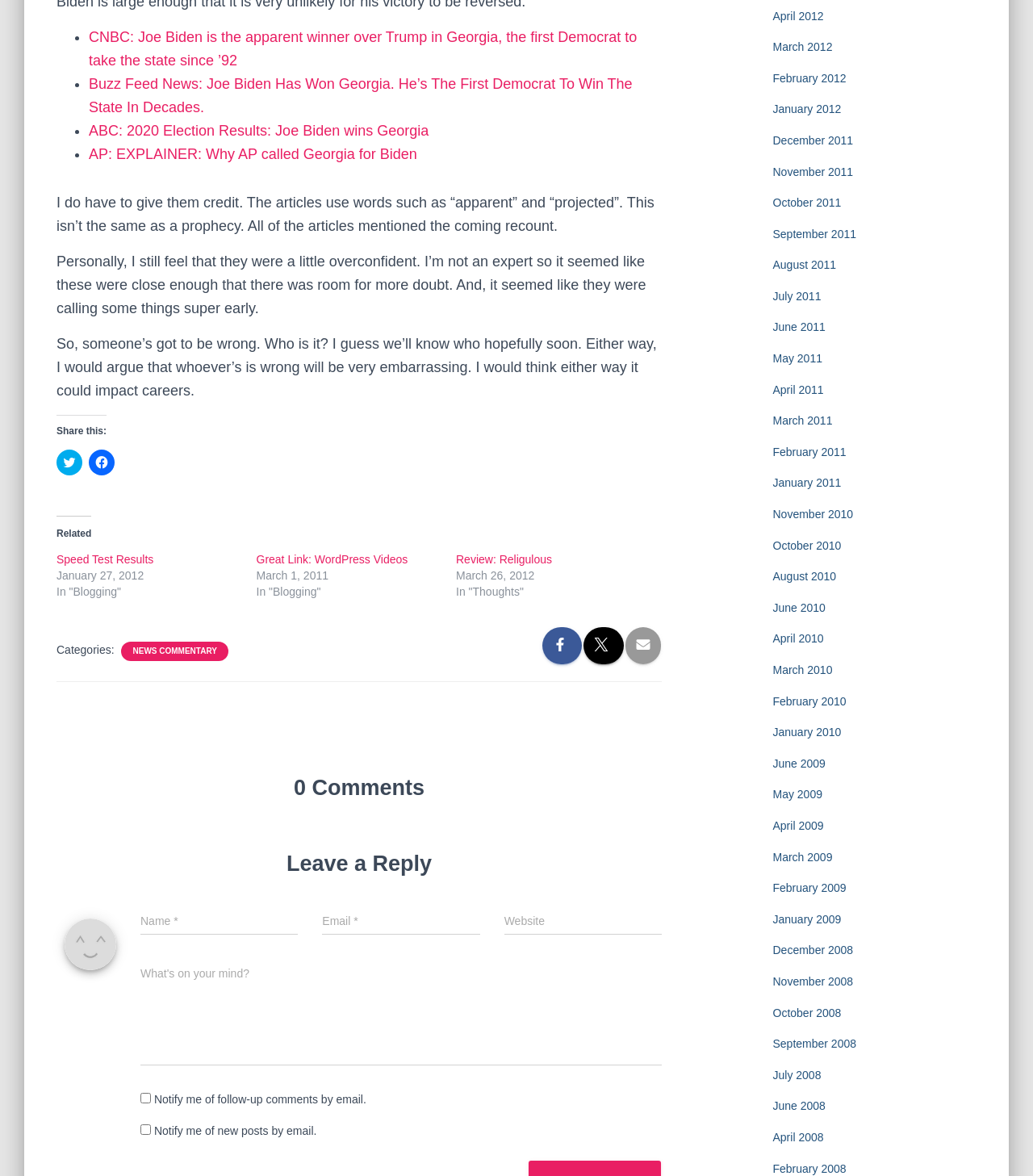Please find the bounding box coordinates of the clickable region needed to complete the following instruction: "Leave a reply". The bounding box coordinates must consist of four float numbers between 0 and 1, i.e., [left, top, right, bottom].

[0.055, 0.72, 0.641, 0.75]